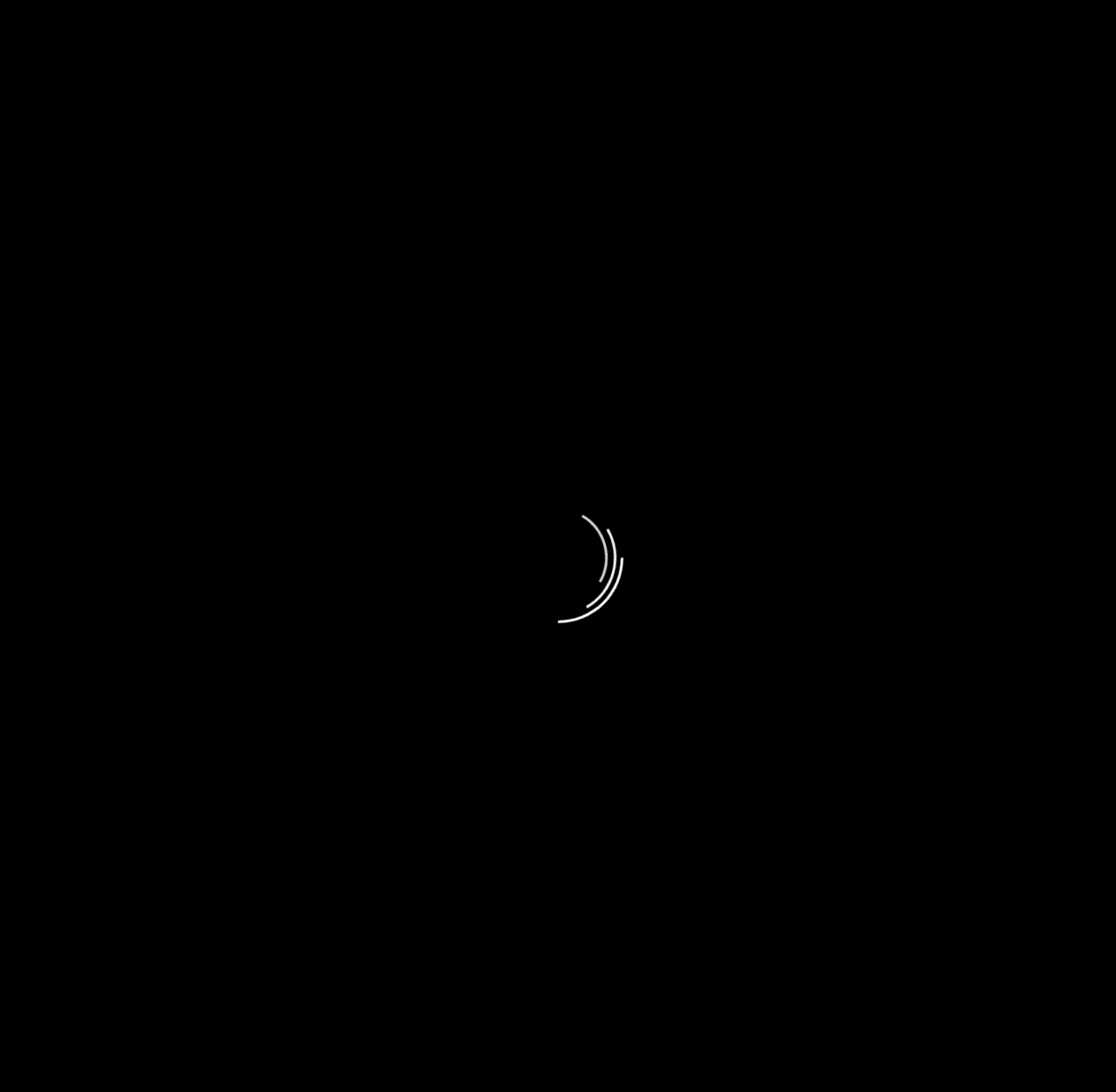Deliver a detailed narrative of the webpage's visual and textual elements.

This webpage is a news article page with a focus on entertainment, fashion, and lifestyle. At the top, there is a heading "Breaking News" followed by a series of news article links with headings, each describing a different story. These articles are stacked vertically, with the most recent one at the top.

To the top-right, there are two buttons, "Search" and "Menu", which allow users to search for specific content or navigate to other parts of the website. Below these buttons, there is a navigation bar with links to different categories, including "Home", "Art", "Entertainment", "Fashion", and "Lifestyle".

On the left side of the page, there is a section with a heading "August 14, 2022 - Gifu Bravo" which appears to be a news article or blog post. This section contains a heading, a date, and a block of text describing the content of the article.

Further down the page, there is a search bar that allows users to search for specific content. Below the search bar, there is a figure with an image and a caption describing a reality TV show.

Throughout the page, there are various links and buttons that allow users to navigate to other parts of the website or access specific content. The overall layout is organized and easy to follow, with clear headings and concise text.